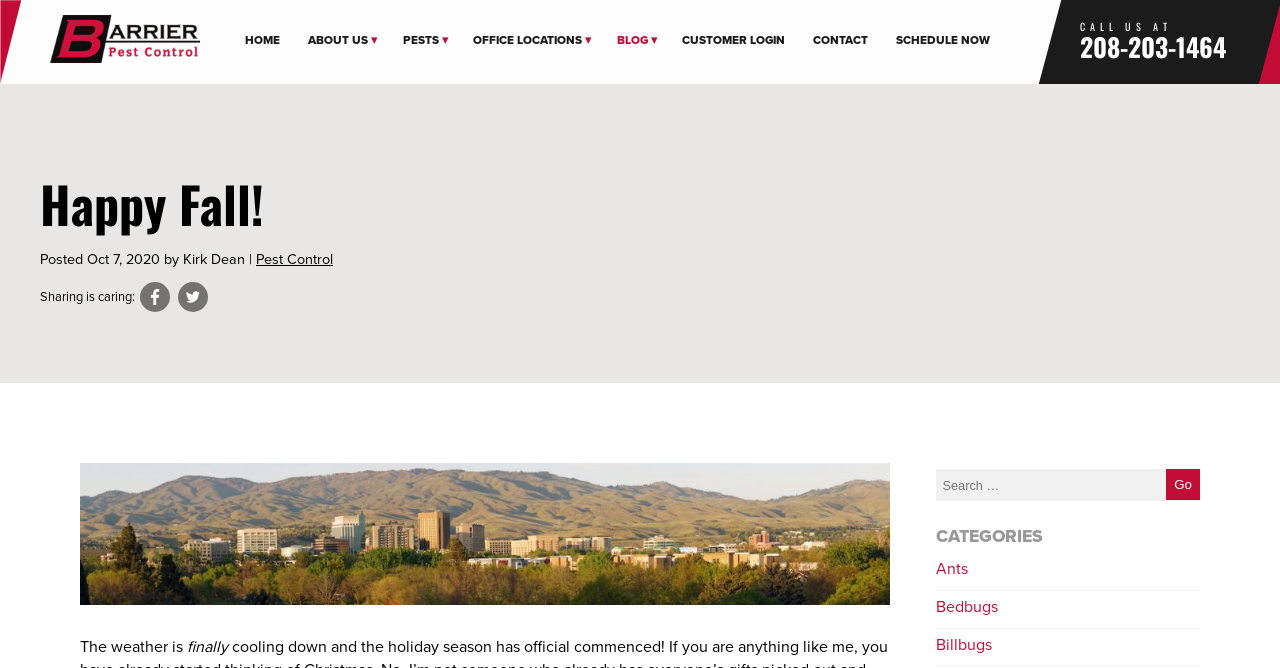Provide a short, one-word or phrase answer to the question below:
What is the phone number to call?

208-203-1464